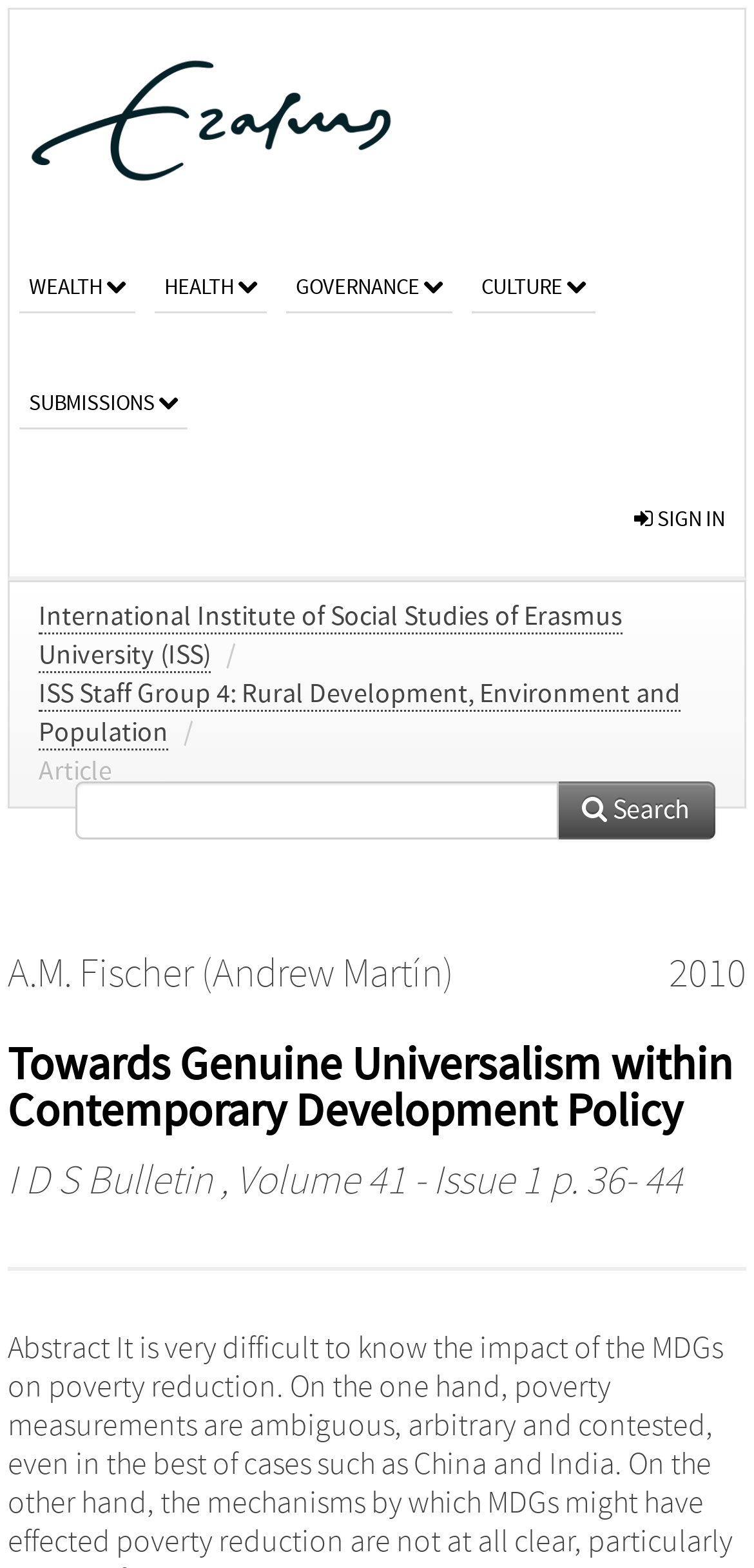Give a short answer using one word or phrase for the question:
What is the text of the first link on the webpage?

university website